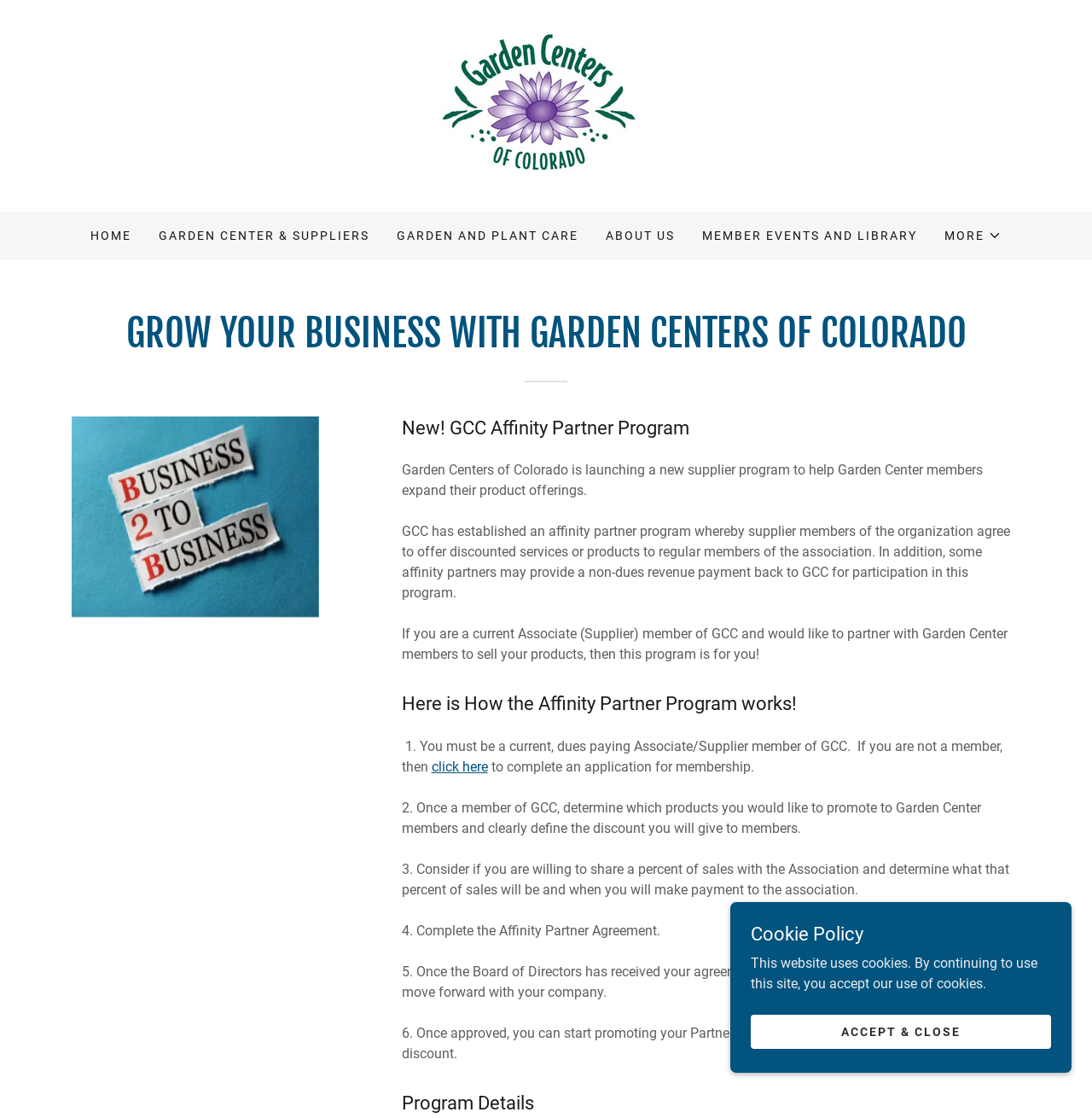What is the purpose of the 'ACCEPT & CLOSE' button?
Could you please answer the question thoroughly and with as much detail as possible?

The purpose of the 'ACCEPT & CLOSE' button can be found by looking at its location near the Cookie Policy heading and the StaticText 'This website uses cookies. By continuing to use this site, you accept our use of cookies.' which indicates that it is used to accept the cookie policy.